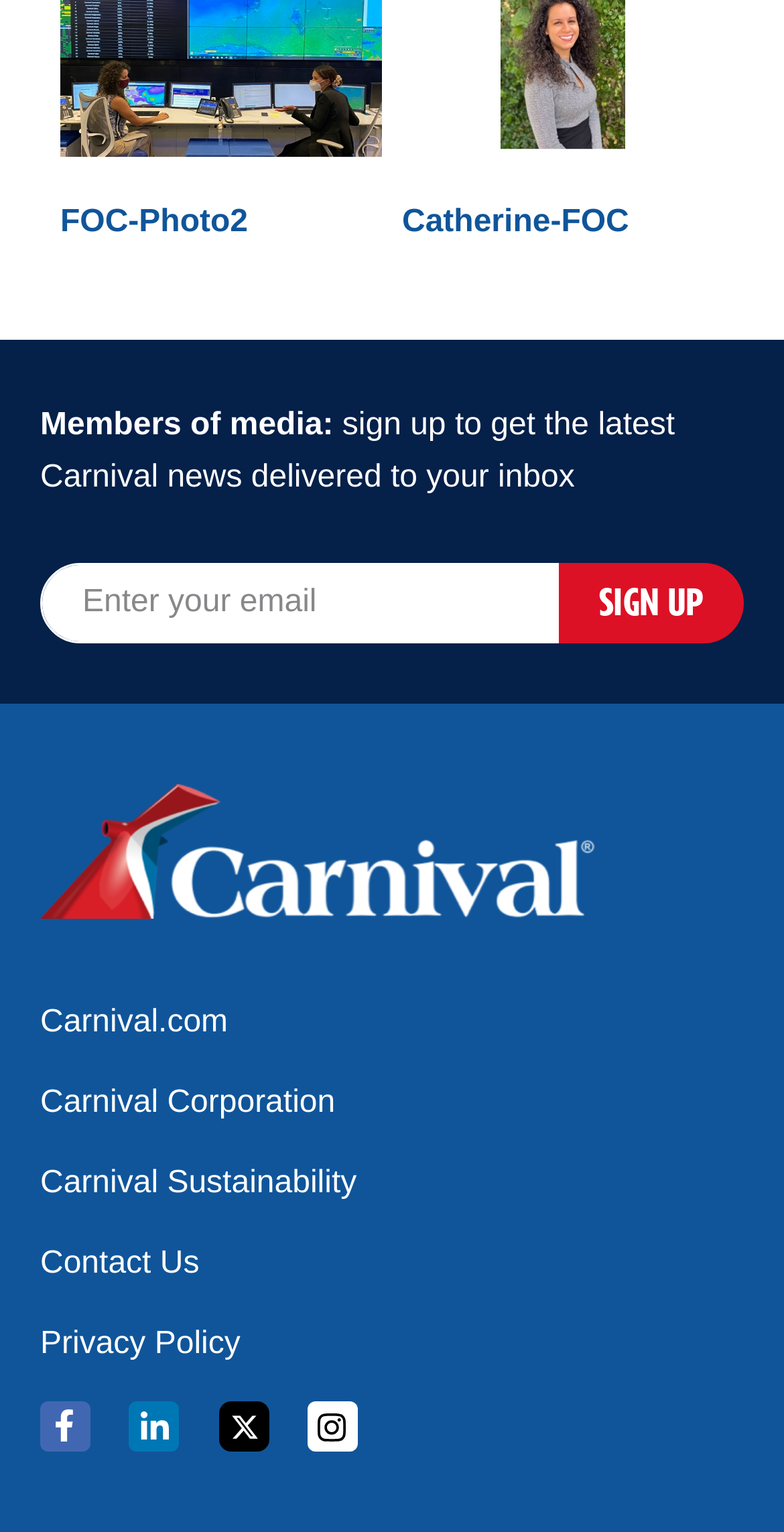Determine the bounding box coordinates for the area that needs to be clicked to fulfill this task: "Sign up for Carnival news". The coordinates must be given as four float numbers between 0 and 1, i.e., [left, top, right, bottom].

[0.713, 0.368, 0.949, 0.42]